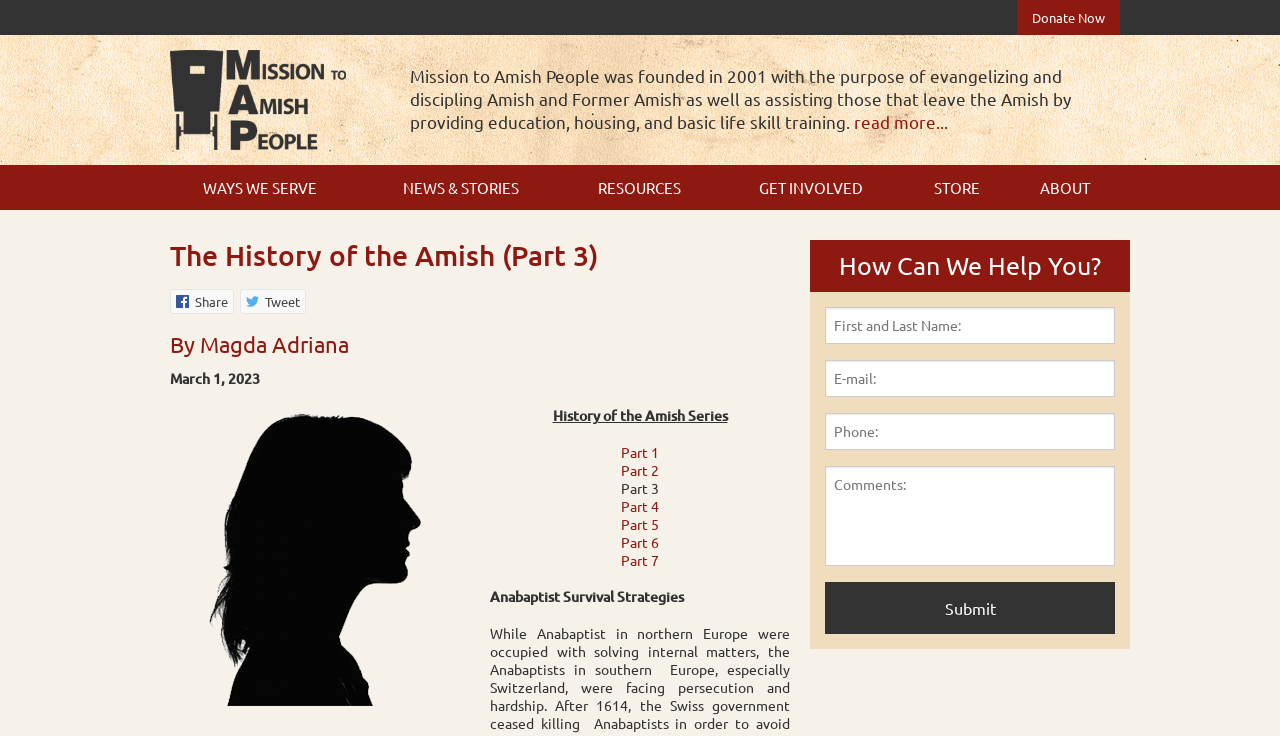Find the bounding box coordinates for the area that should be clicked to accomplish the instruction: "Submit the form".

[0.645, 0.79, 0.871, 0.861]